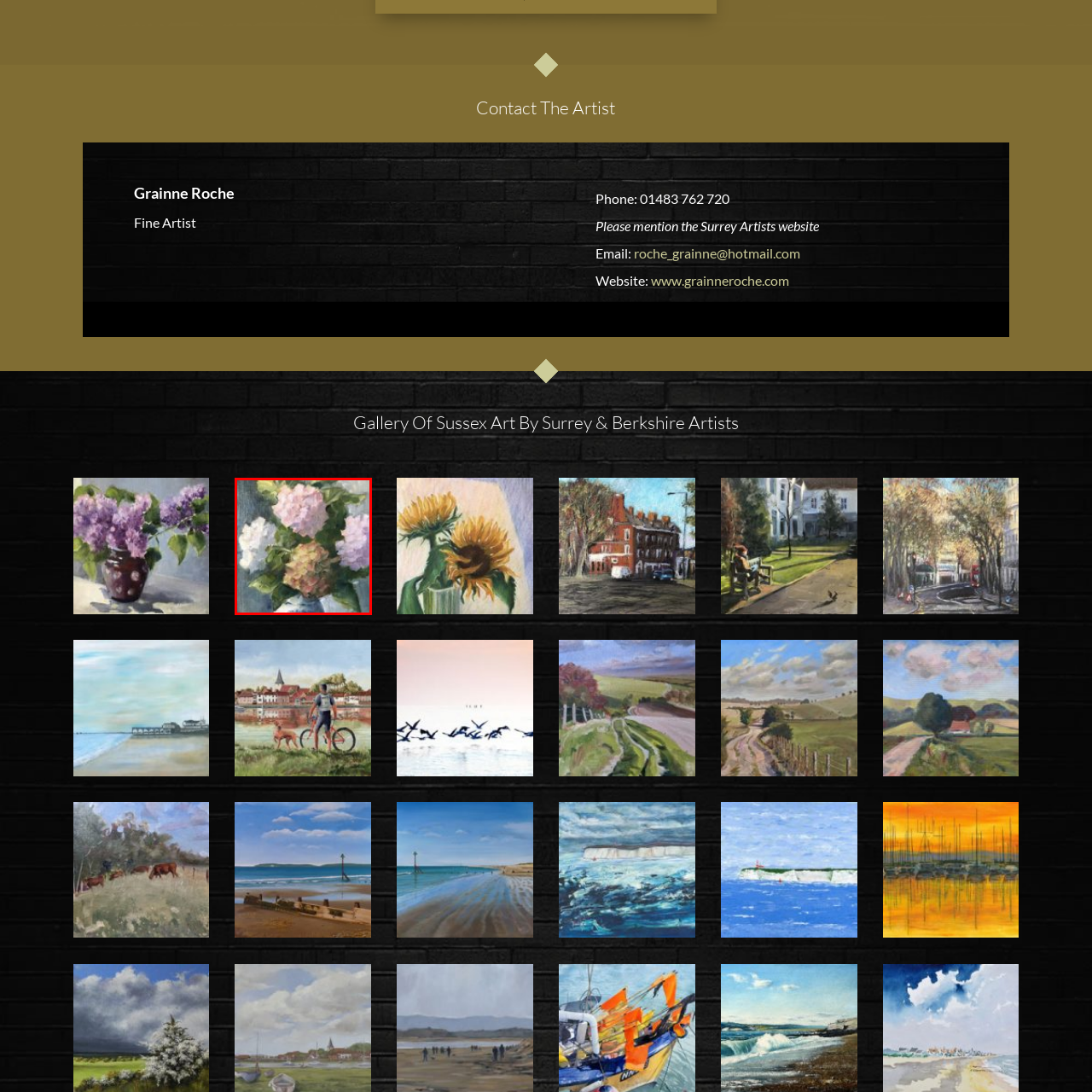What adds a refreshing touch to the composition?
Examine the image within the red bounding box and give a comprehensive response.

According to the caption, the 'lush green leaves surrounding the blossoms add a refreshing touch, bringing life to the composition', indicating that the green leaves are the element that adds a refreshing touch to the painting.